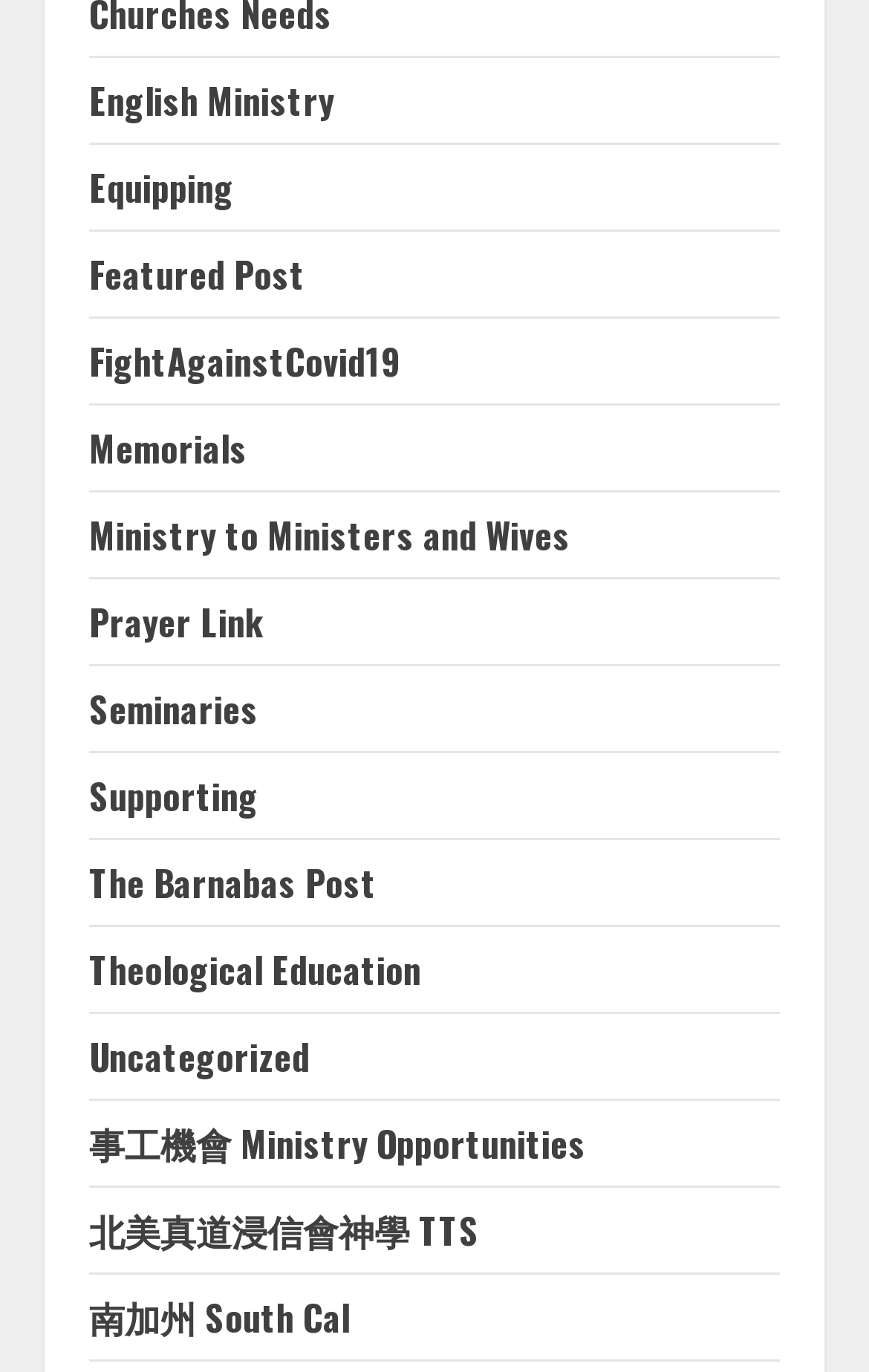Are there any links related to education on the webpage?
Your answer should be a single word or phrase derived from the screenshot.

Yes